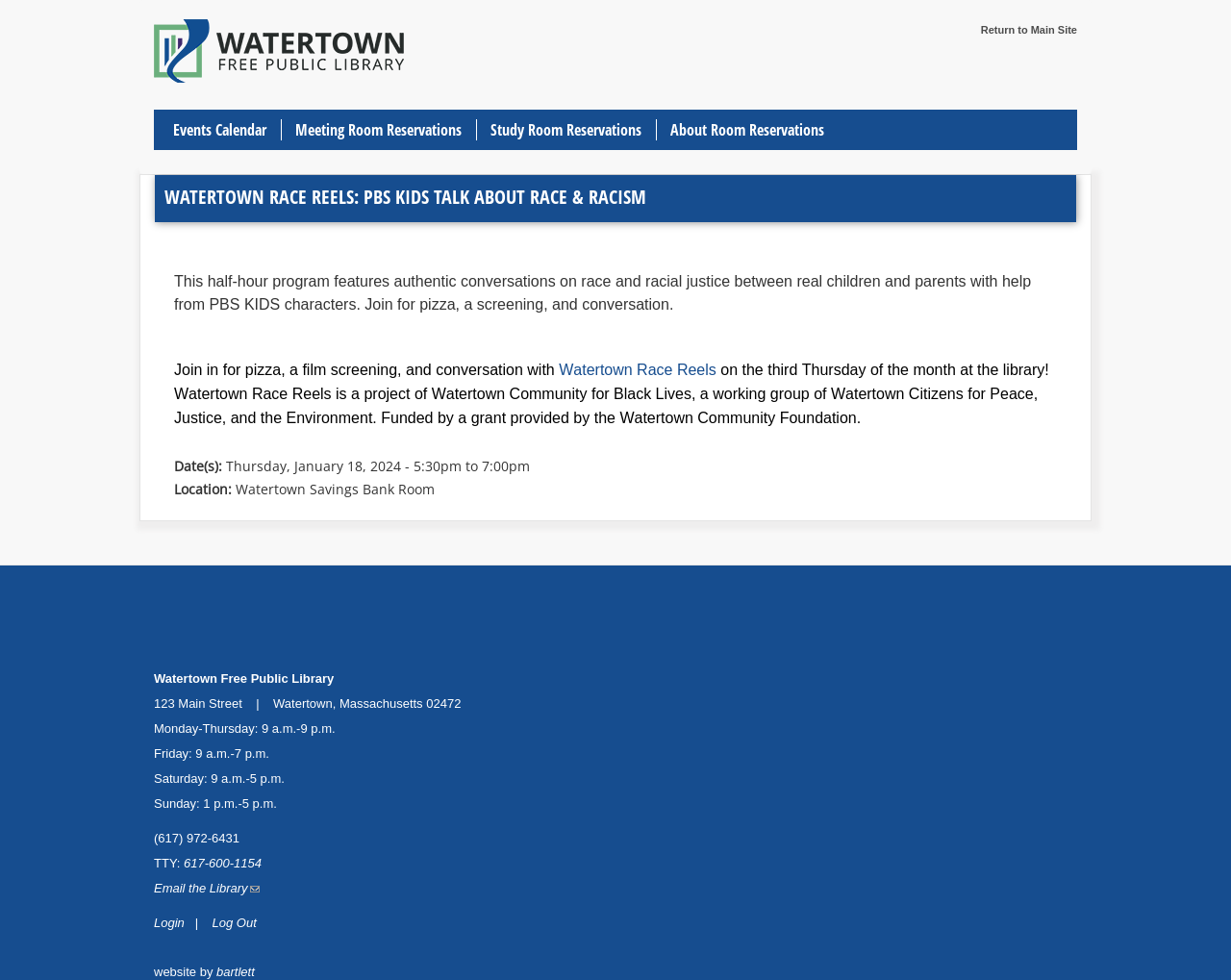Identify the bounding box coordinates for the region to click in order to carry out this instruction: "Click the 'Log Out' link". Provide the coordinates using four float numbers between 0 and 1, formatted as [left, top, right, bottom].

[0.172, 0.934, 0.208, 0.949]